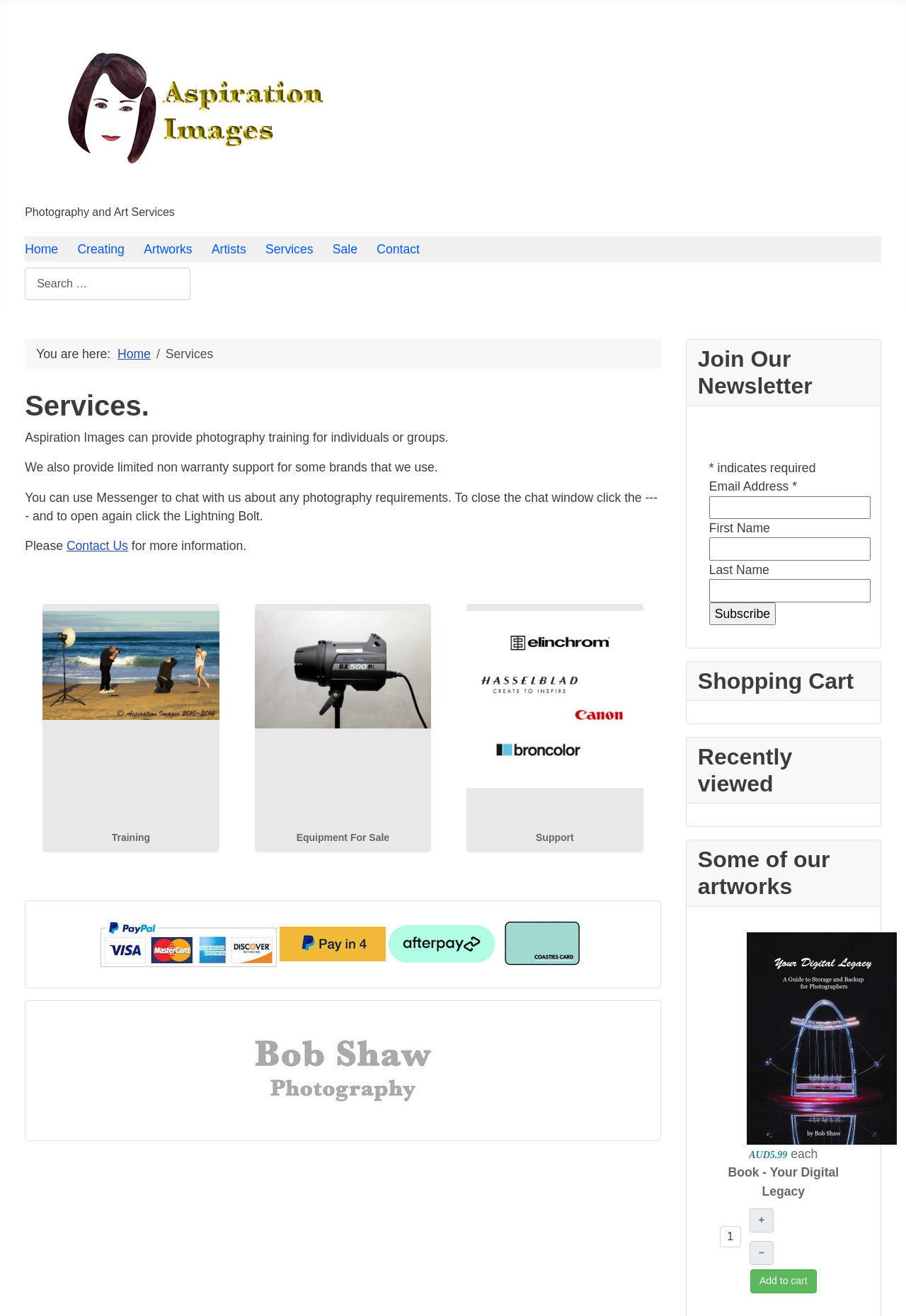Answer this question using a single word or a brief phrase:
What is the name of the company?

Aspiration Images